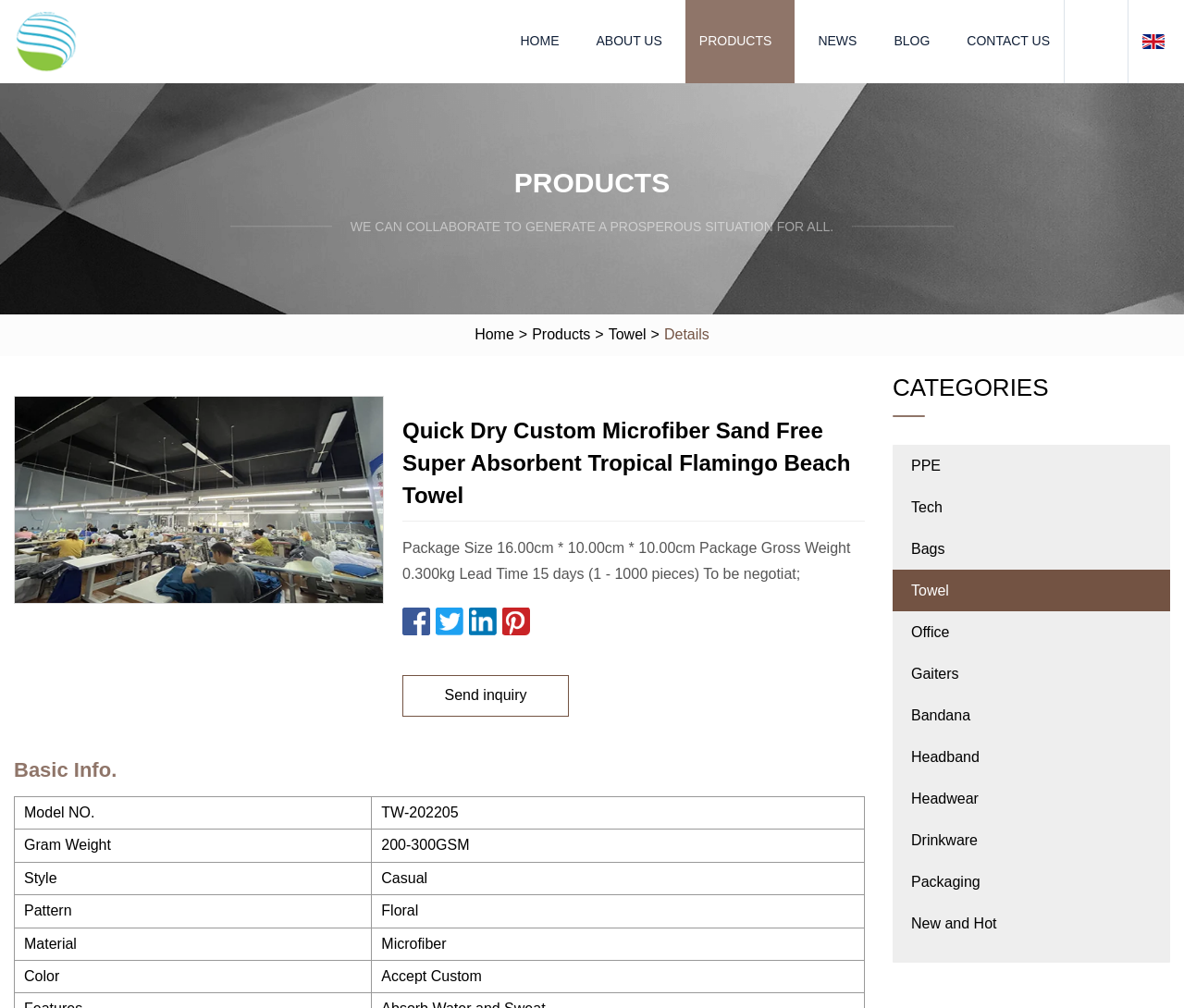Could you indicate the bounding box coordinates of the region to click in order to complete this instruction: "View the 'Towel' product details".

[0.51, 0.32, 0.55, 0.345]